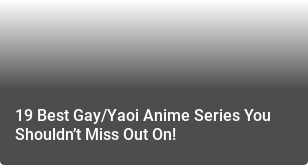Please reply with a single word or brief phrase to the question: 
What is the purpose of the image?

To introduce an article or listicle